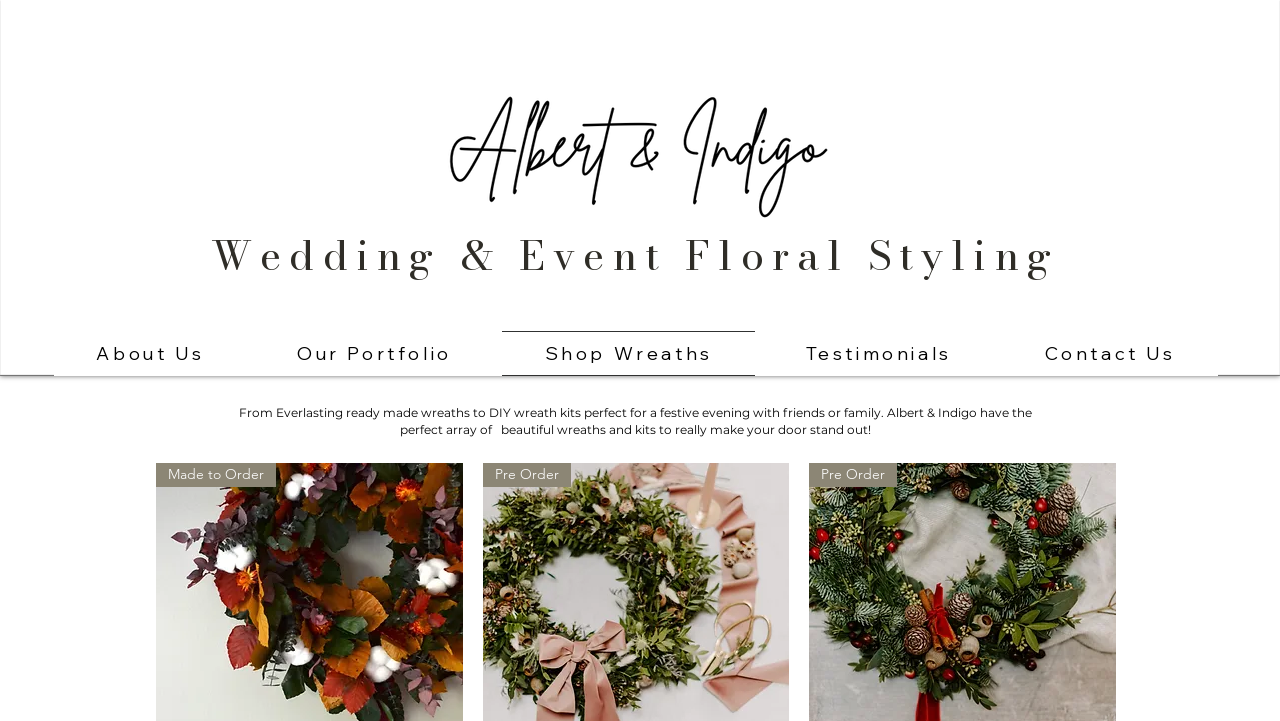Can you give a comprehensive explanation to the question given the content of the image?
What is the content of the static text?

The static text element contains a description of everlasting ready-made wreaths and DIY wreath kits, which suggests that it is providing information about the types of wreaths available on the website.